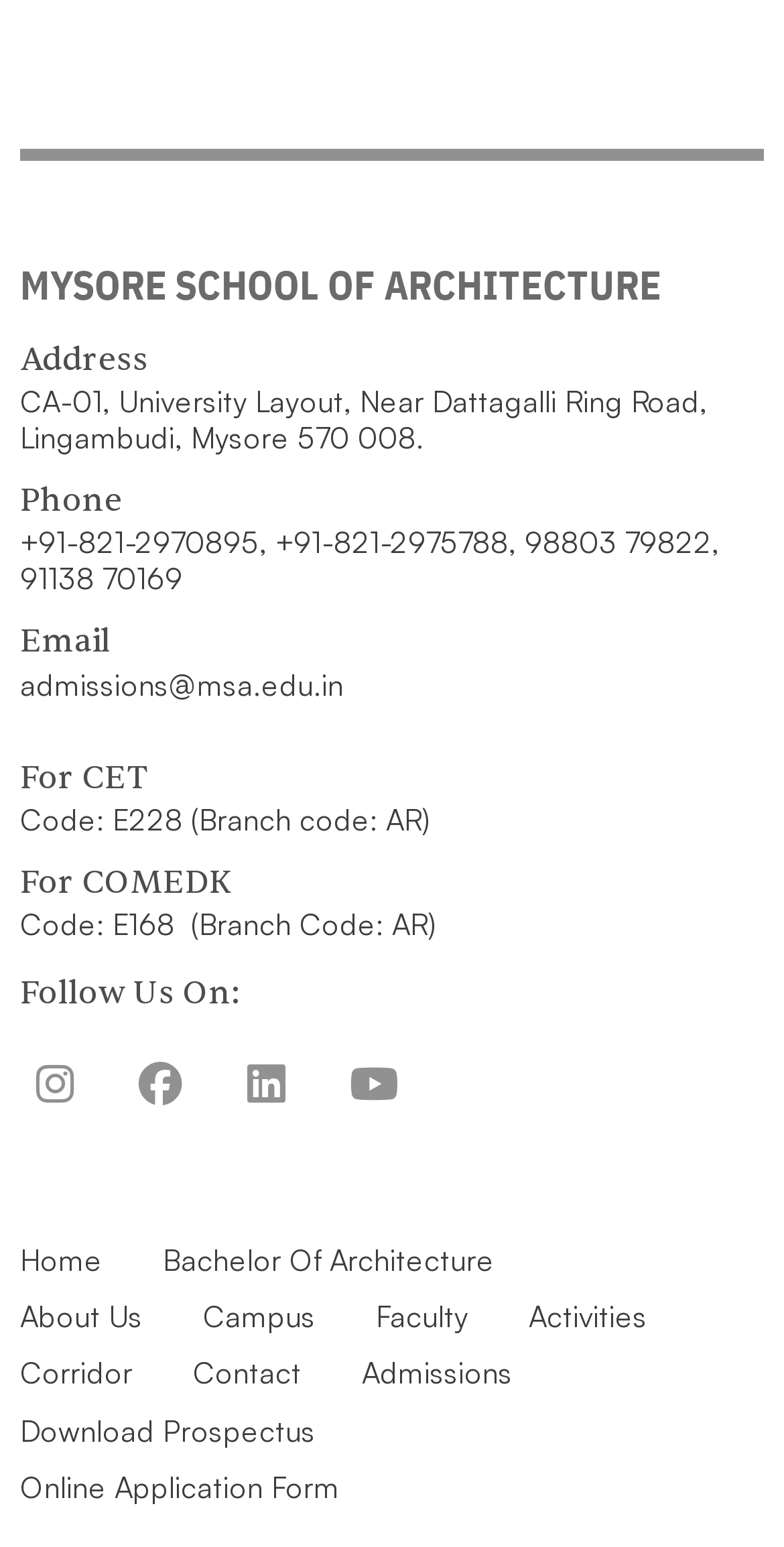Given the element description: "Download Prospectus", predict the bounding box coordinates of this UI element. The coordinates must be four float numbers between 0 and 1, given as [left, top, right, bottom].

[0.026, 0.913, 0.403, 0.944]